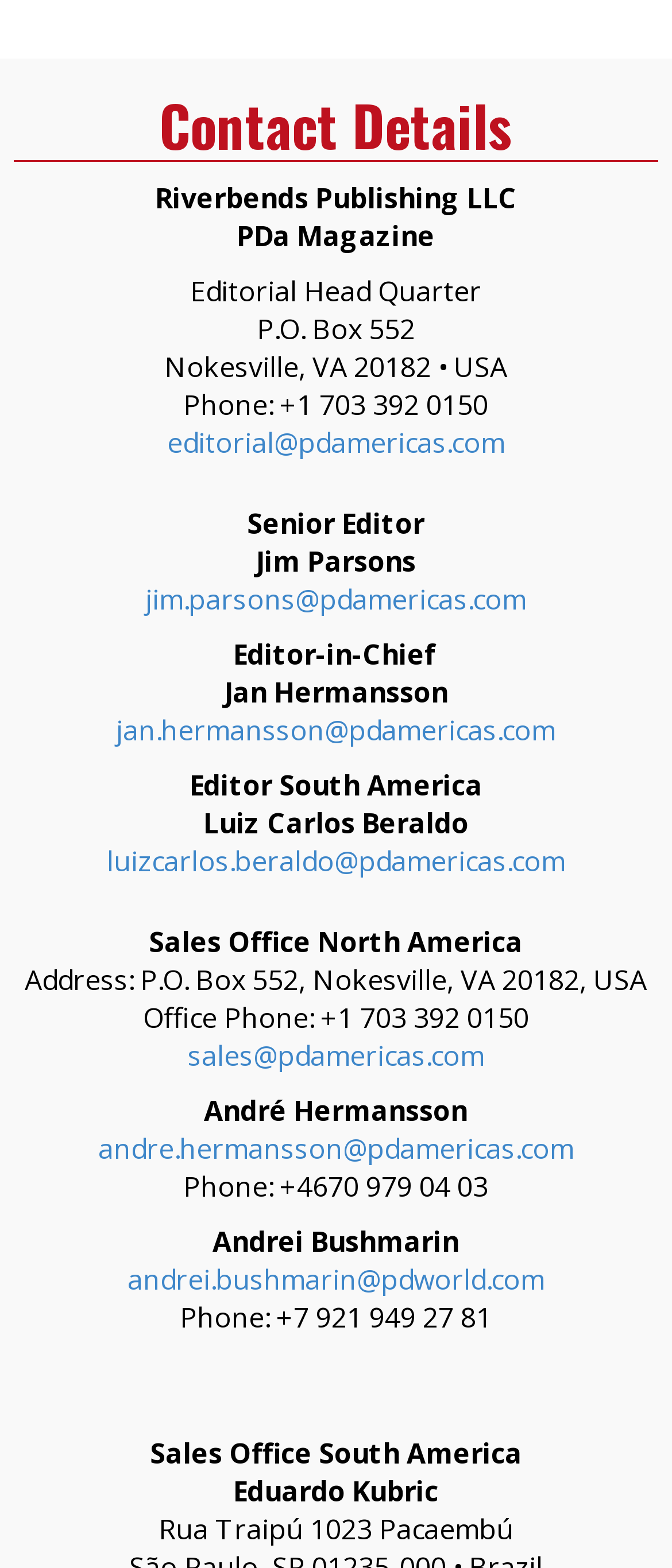Using the elements shown in the image, answer the question comprehensively: What is the name of the publishing company?

The publishing company's name can be found in the static text element 'Riverbends Publishing LLC' which is located at the top of the webpage, indicating that it is the main company being represented on this page.